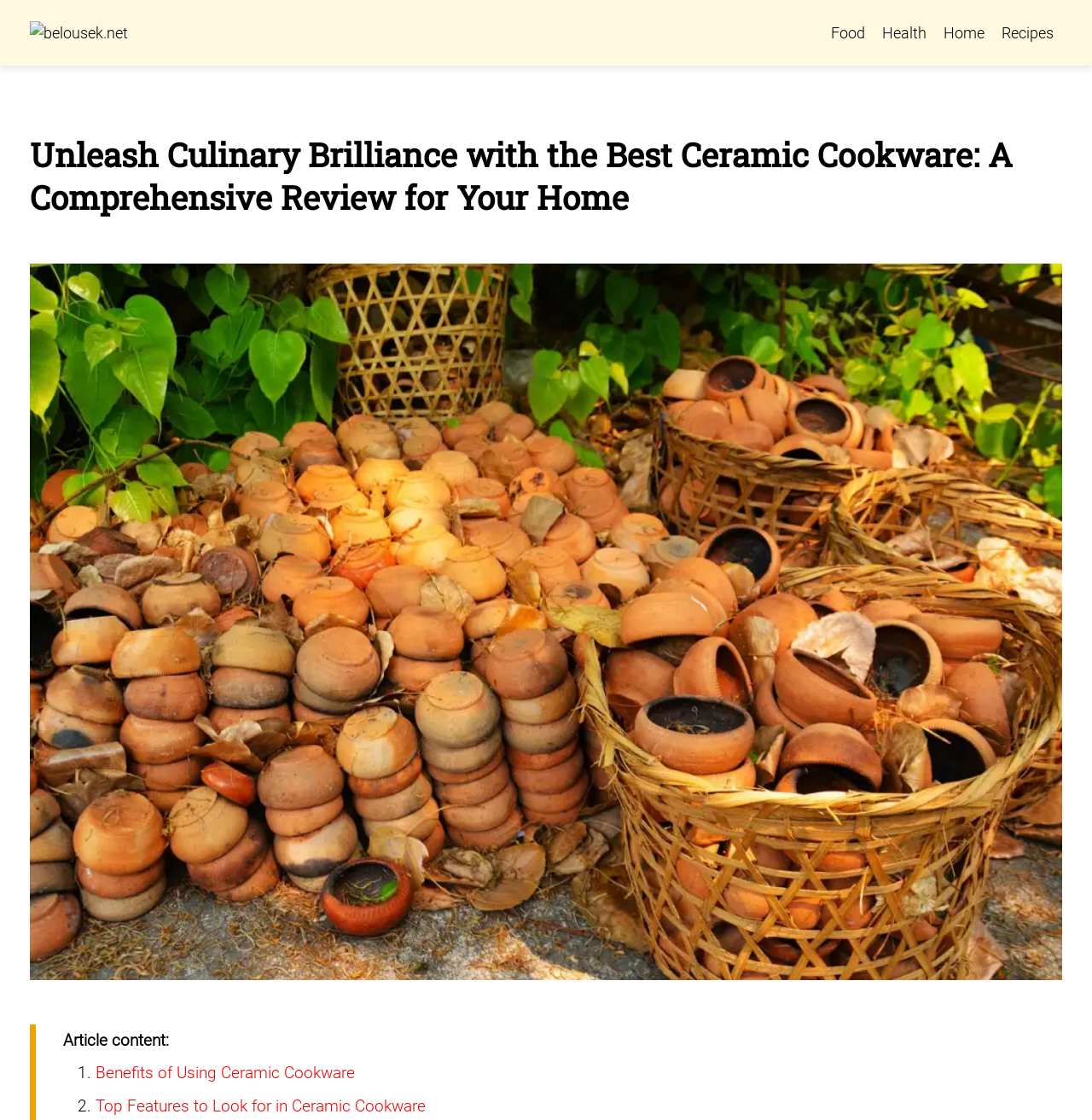Identify the bounding box coordinates of the element to click to follow this instruction: 'View the 'Best Ceramic Cookware' image'. Ensure the coordinates are four float values between 0 and 1, provided as [left, top, right, bottom].

[0.027, 0.236, 0.973, 0.875]